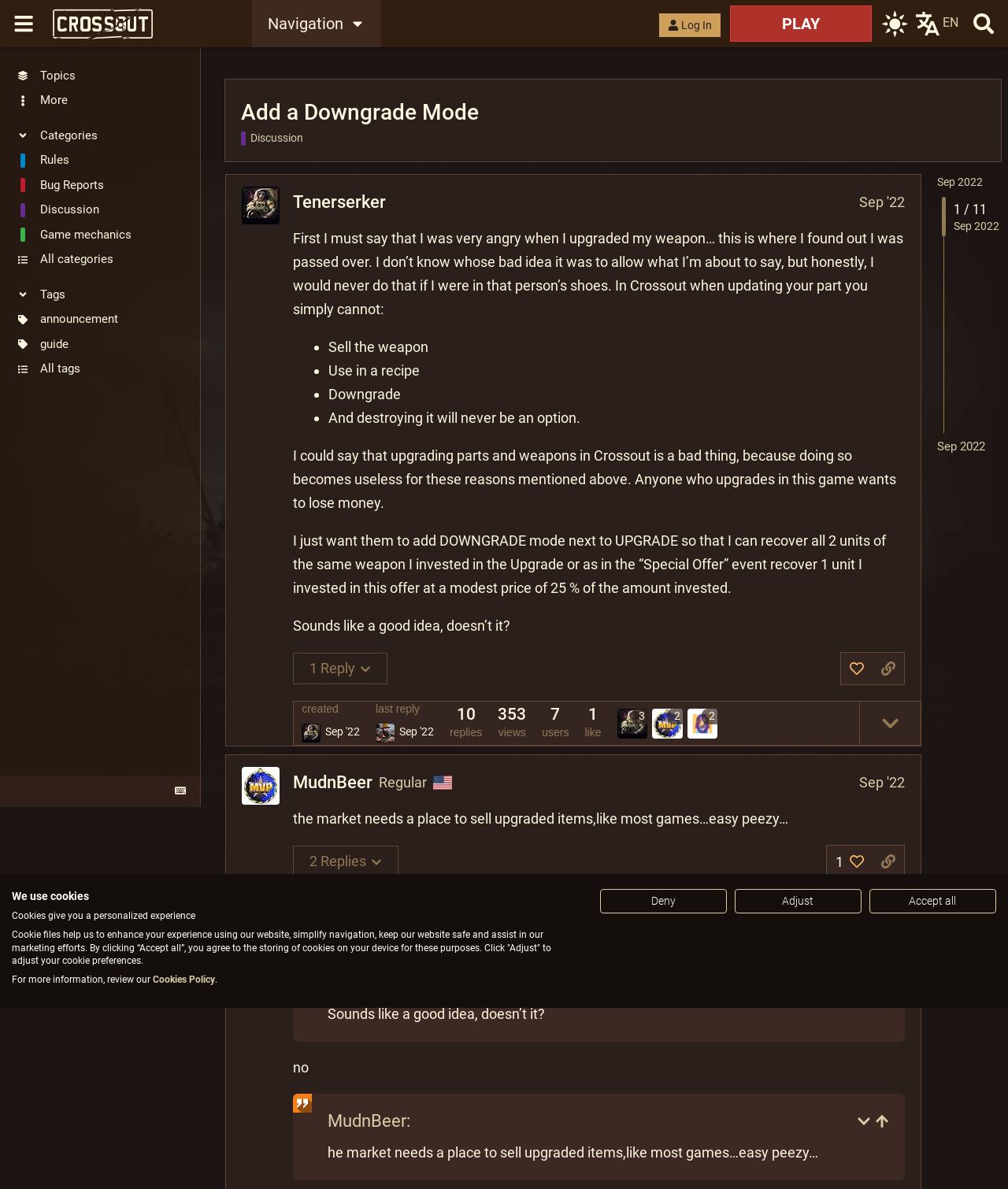Offer a thorough description of the webpage.

This webpage is a discussion forum for the game Crossout. At the top, there is a header section with a button to hide the sidebar, a link to the game's logo, and a navigation menu. On the right side of the header, there are buttons for logging in, playing the game, and searching. The language of the webpage is set to English.

Below the header, there is a sidebar with various links to different categories, such as topics, rules, bug reports, and game mechanics. Each category has an associated image. There are also buttons for categories and tags that are expanded, showing more options.

The main content of the webpage is a discussion thread titled "Add a Downgrade Mode." The thread is started by a user named Tenerserker, who expresses their frustration with the game's upgrade system and proposes the idea of adding a downgrade mode. The post is dated September 18, 2022, and has 1 reply.

The post itself is divided into several sections, with headings and bullet points. The user lists the reasons why they think the current upgrade system is flawed and suggests that adding a downgrade mode would be a good solution. The post also includes a call to action, asking others to support the idea.

Below the post, there are buttons to like, share, and reply to the post. There is also information about the post, such as the number of replies, views, and users who have liked it. The webpage also shows the users who have liked the post, with their usernames and profile pictures.

Overall, the webpage is a discussion forum for gamers to share their thoughts and ideas about the game Crossout.